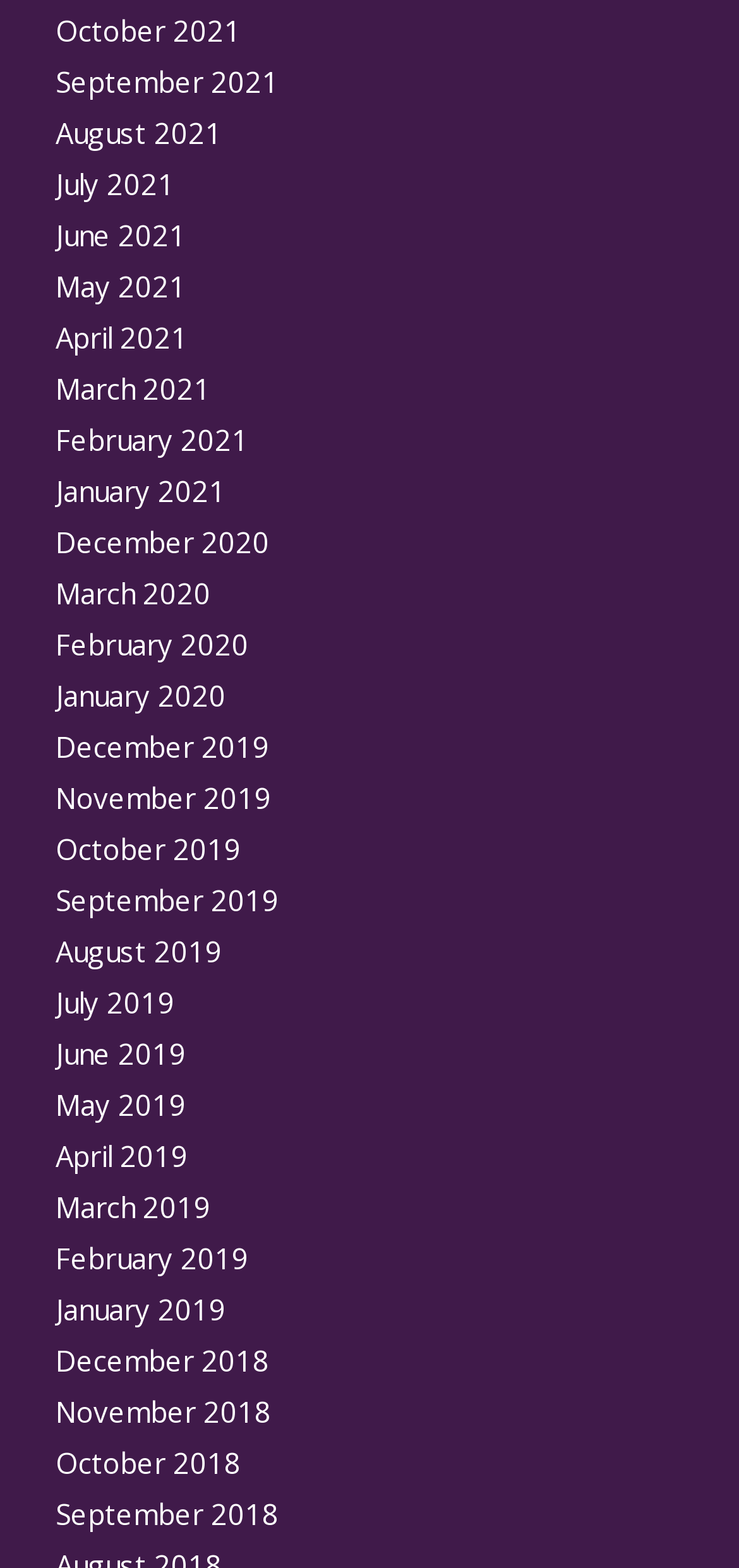Could you provide the bounding box coordinates for the portion of the screen to click to complete this instruction: "view October 2021"?

[0.075, 0.007, 0.326, 0.031]